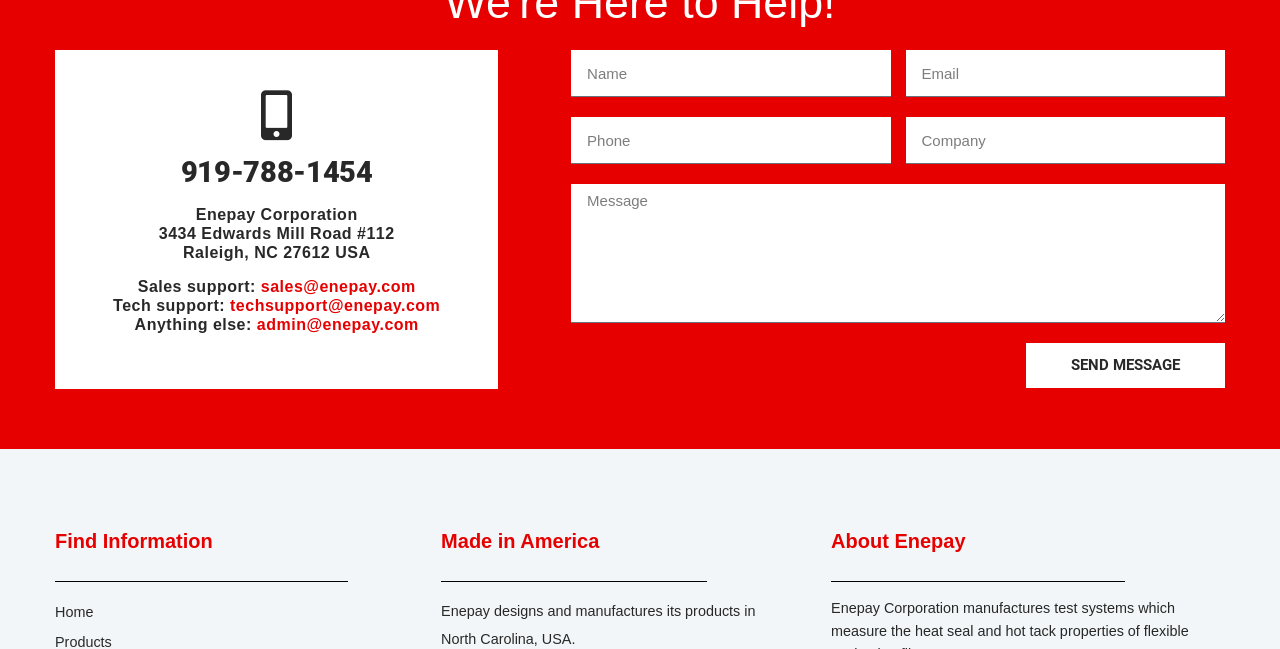What is the company name?
Please ensure your answer to the question is detailed and covers all necessary aspects.

The company name can be found in the top section of the webpage, where it is written as 'Enepay Corporation' in a static text element.